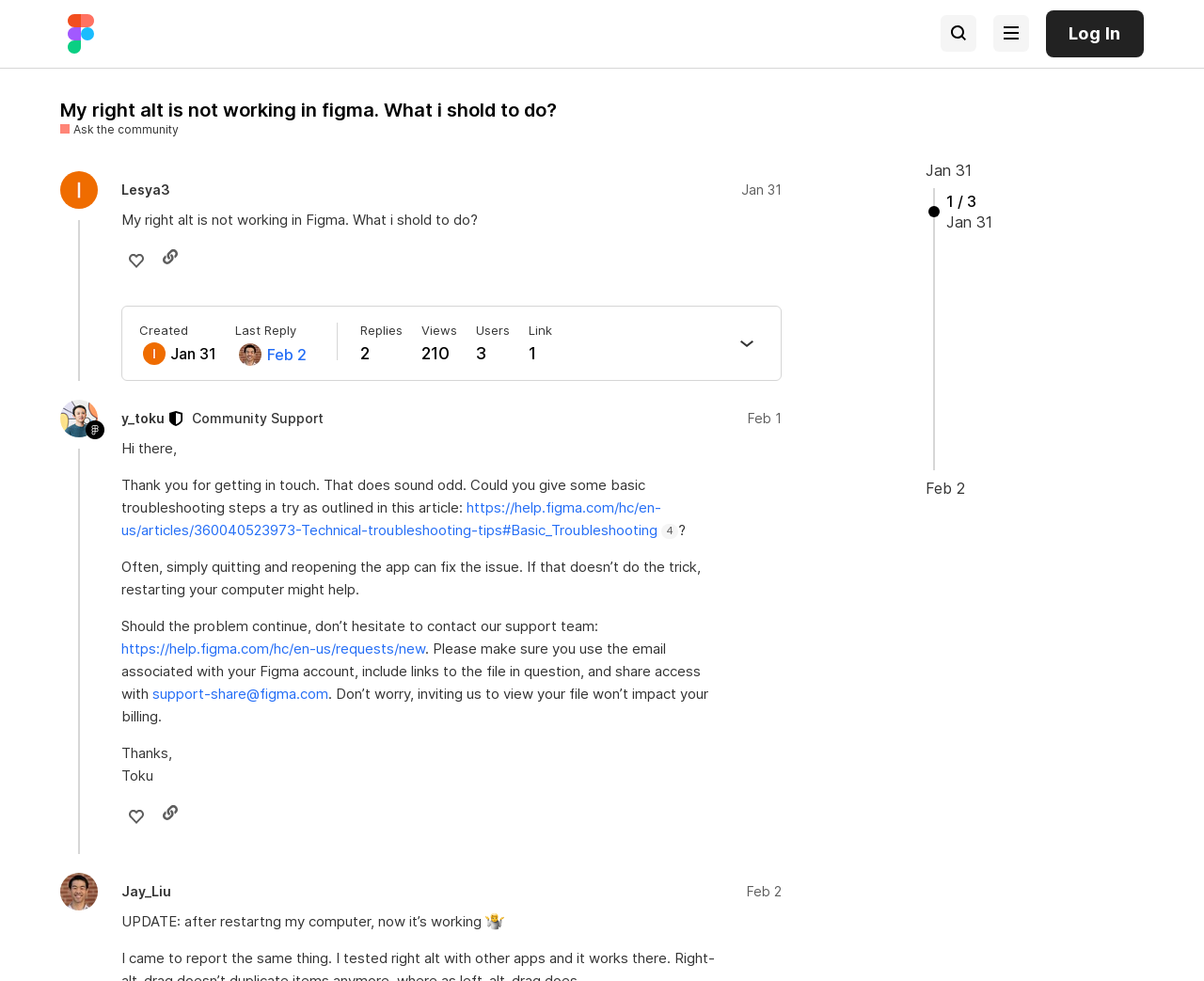Who is the moderator in the community?
Give a comprehensive and detailed explanation for the question.

The moderator in the community is y_toku, as indicated by the text 'y_toku This user is a moderator Community Support Feb 1' in the post content.